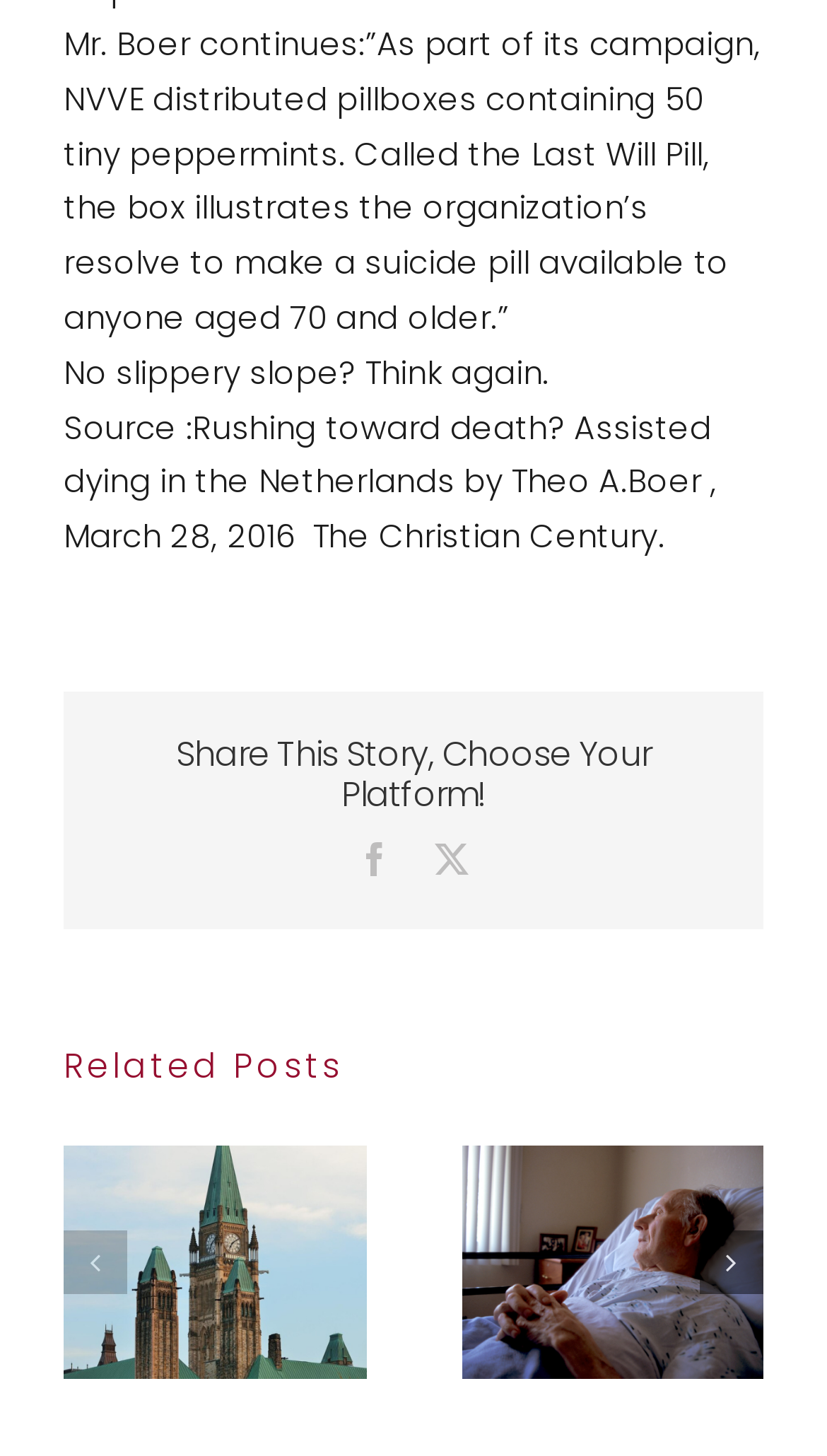What type of content is displayed in the 'Related Posts' section?
Refer to the image and respond with a one-word or short-phrase answer.

Article previews